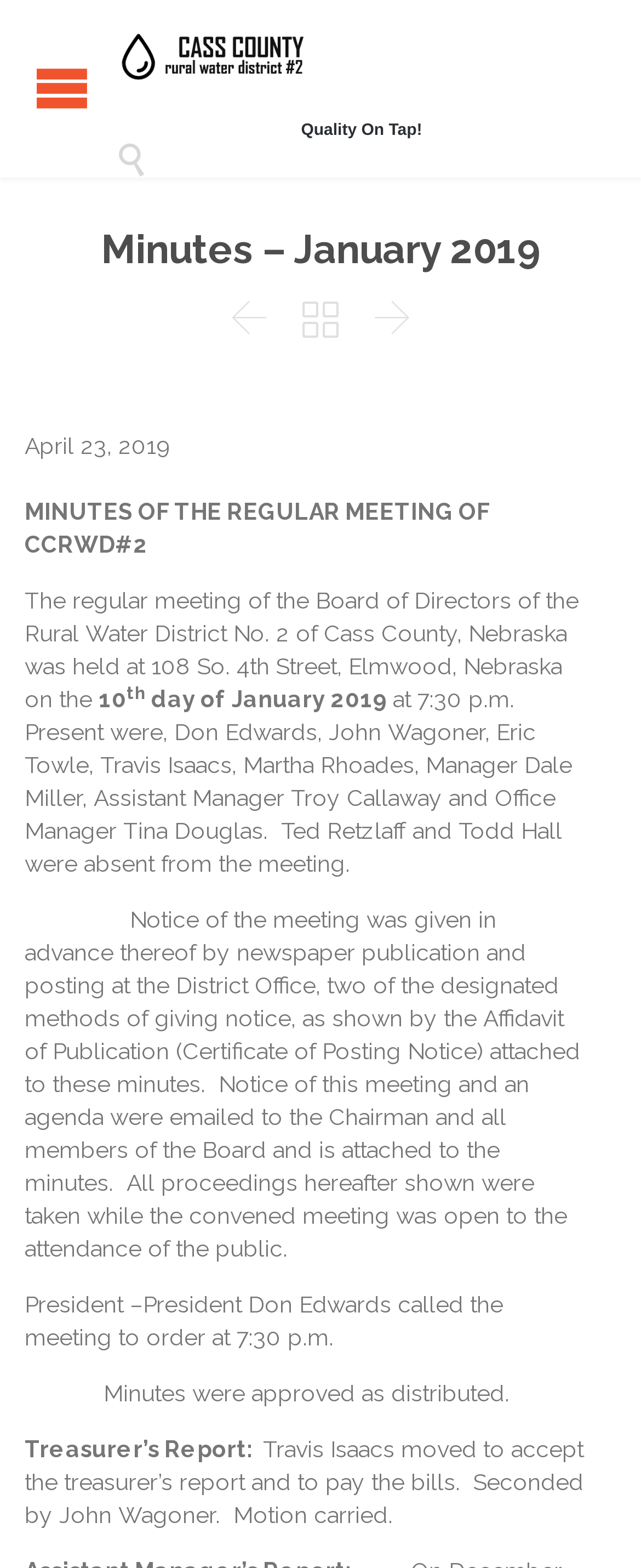What was approved during the meeting? Based on the image, give a response in one word or a short phrase.

Minutes